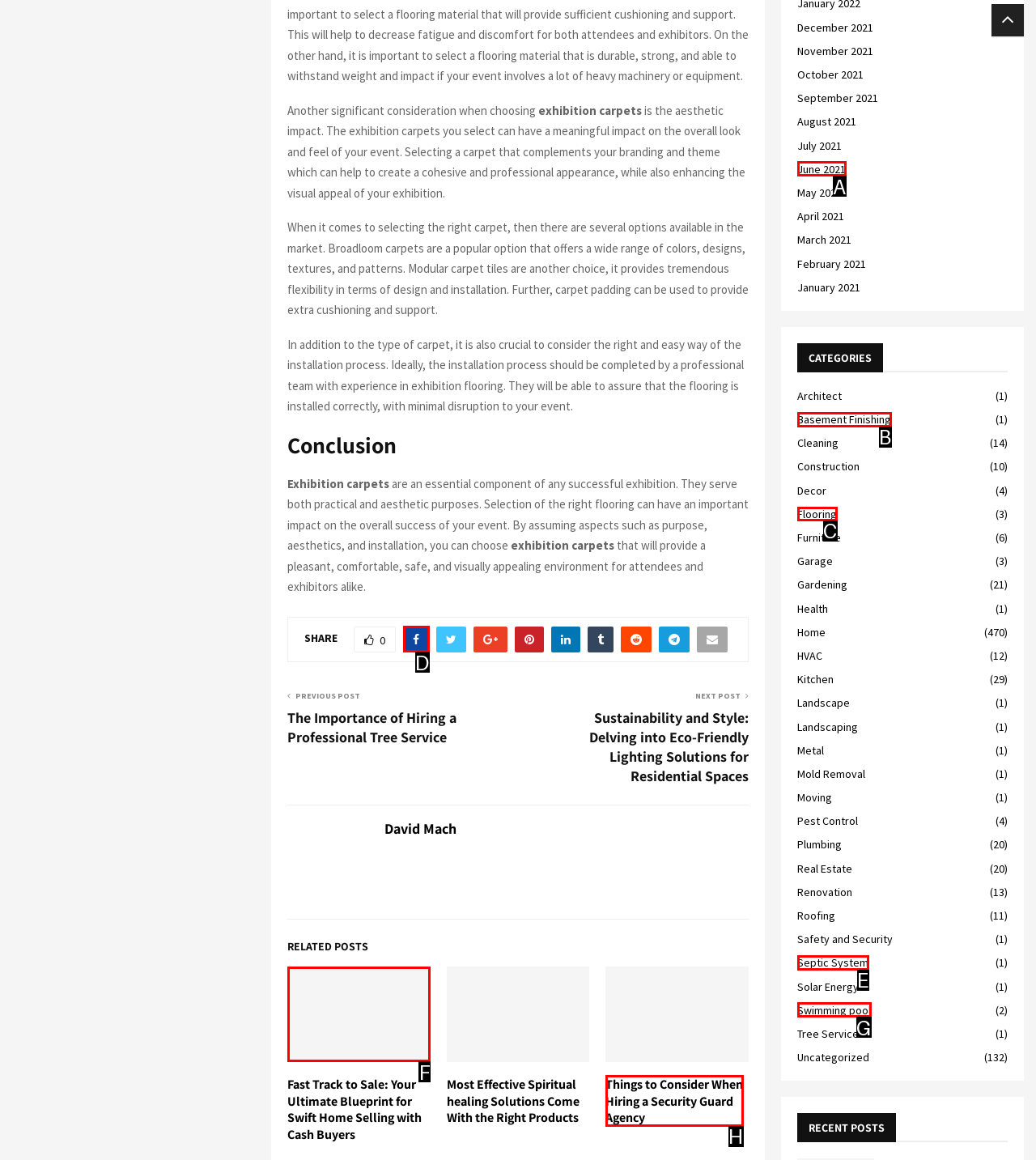For the task: Explore the category of Flooring, tell me the letter of the option you should click. Answer with the letter alone.

C